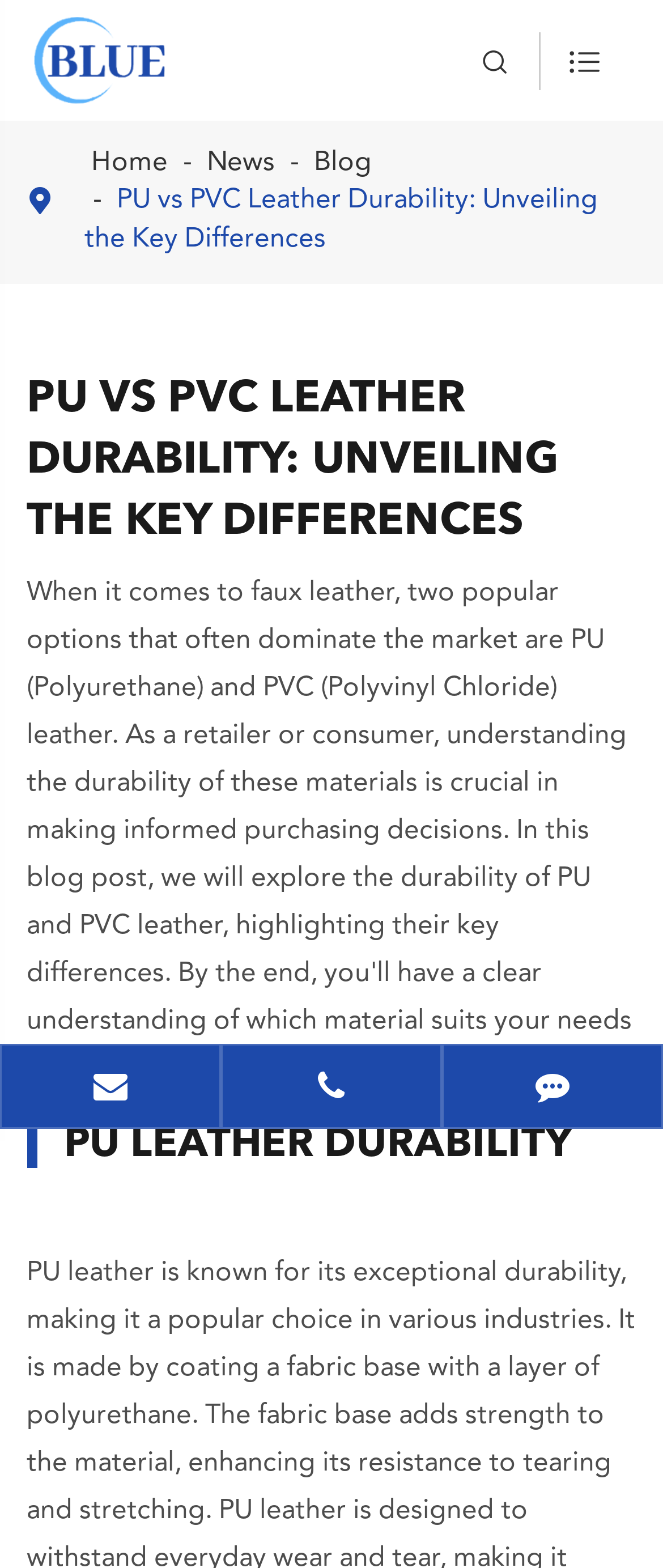Please determine and provide the text content of the webpage's heading.

PU VS PVC LEATHER DURABILITY: UNVEILING THE KEY DIFFERENCES